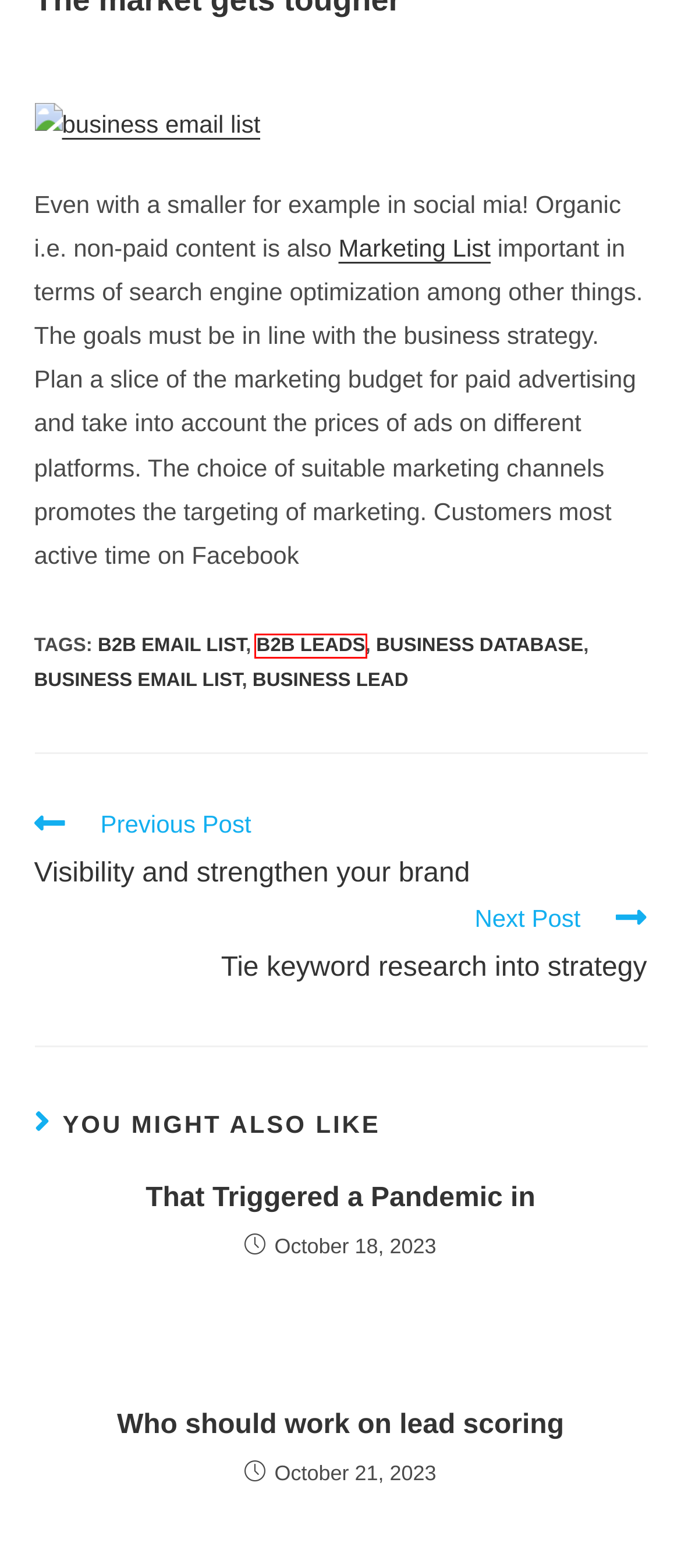Inspect the provided webpage screenshot, concentrating on the element within the red bounding box. Select the description that best represents the new webpage after you click the highlighted element. Here are the candidates:
A. Business Email list Archives - Marketing List
B. Visibility and strengthen your brand | Marketing List
C. B2B Email List Archives - Marketing List
D. b2b leads Archives - Marketing List
E. business database Archives - Marketing List
F. That Triggered a Pandemic in | Marketing List
G. Tie keyword research into strategy | Marketing List
H. business lead Archives - Marketing List

D